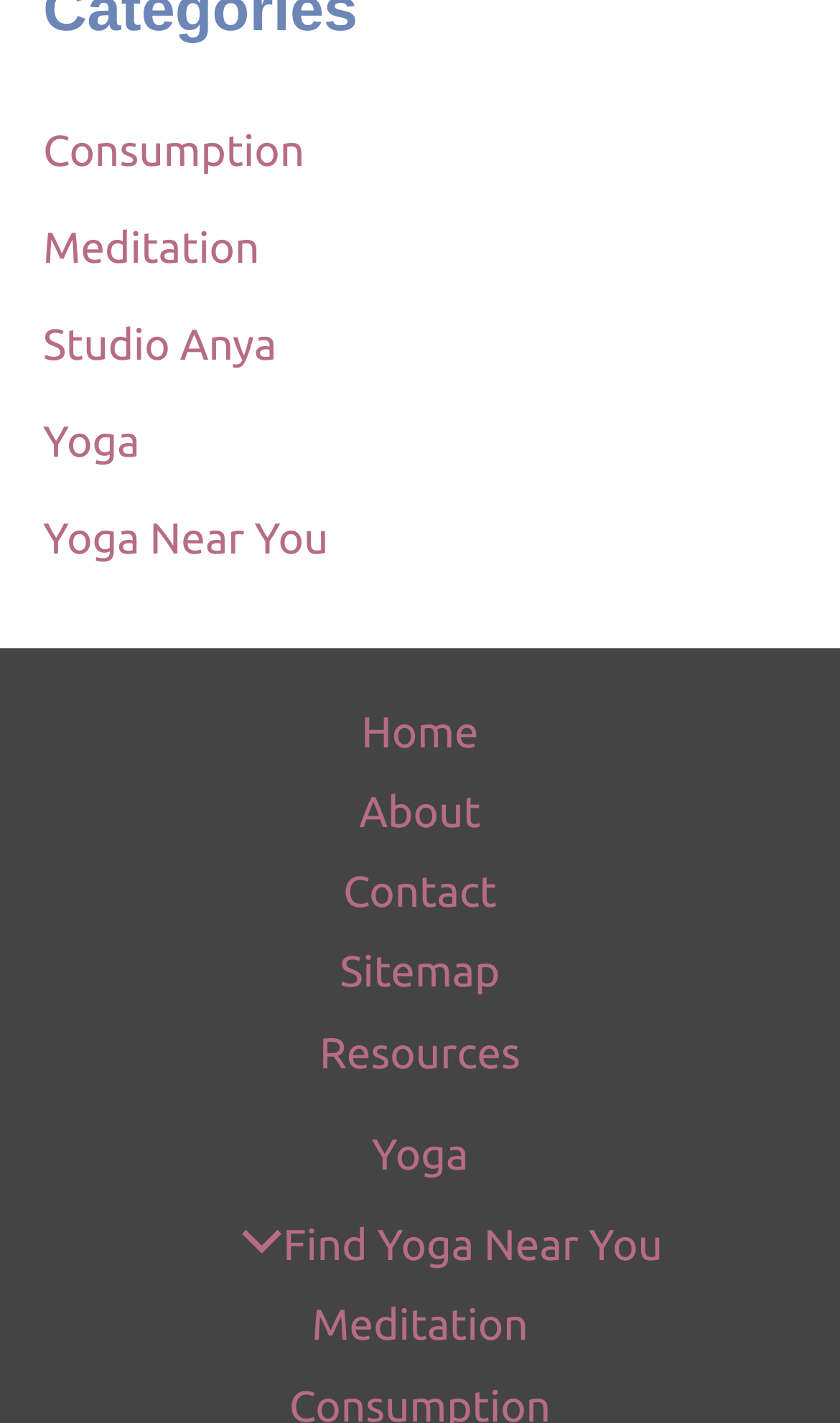Could you indicate the bounding box coordinates of the region to click in order to complete this instruction: "Explore Meditation".

[0.371, 0.913, 0.629, 0.948]